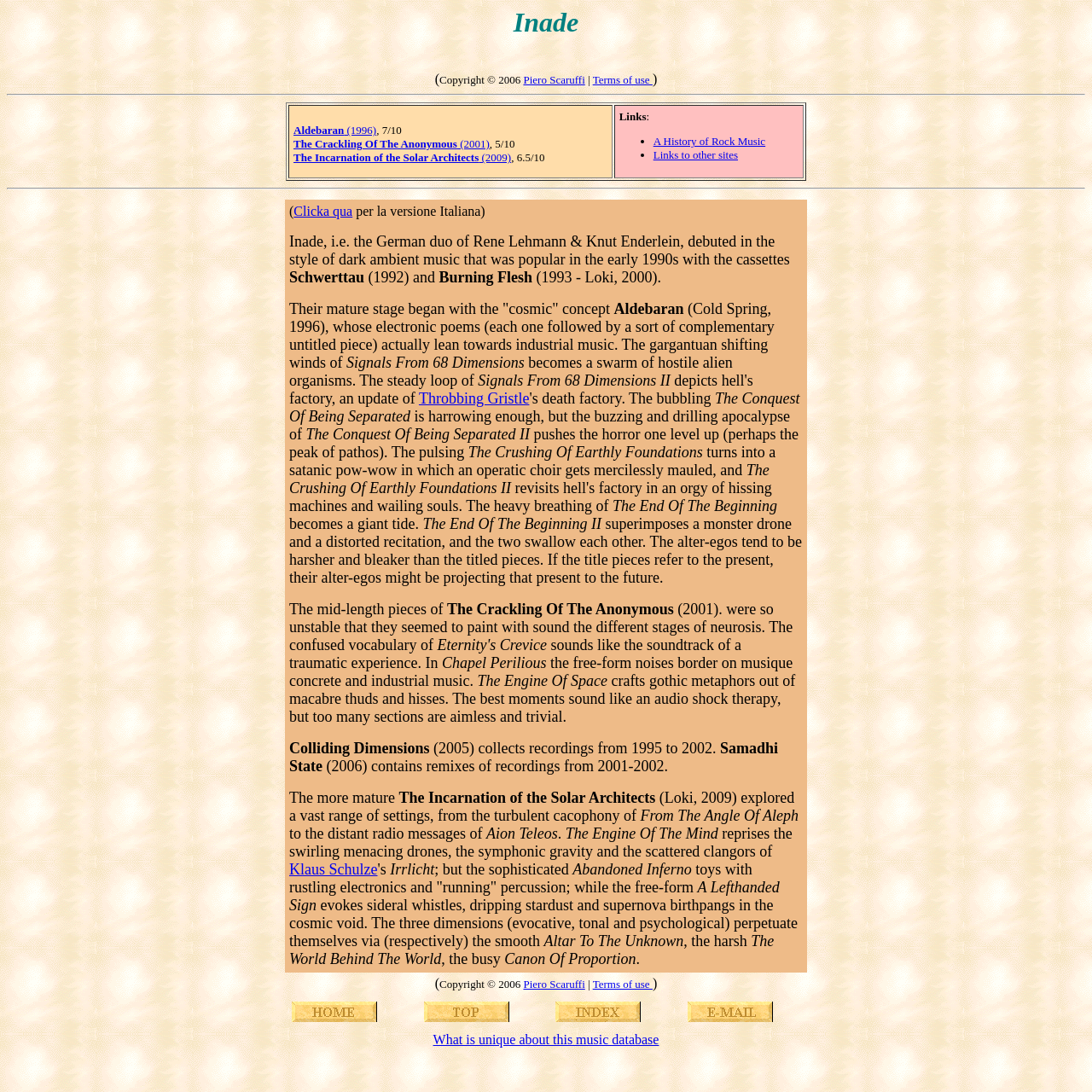What is the name of the German duo?
Use the information from the image to give a detailed answer to the question.

The question asks for the name of the German duo, which can be found in the biography section of the webpage. The text states 'Inade, i.e. the German duo of Rene Lehmann & Knut Enderlein, debuted in the style of dark ambient music...'.